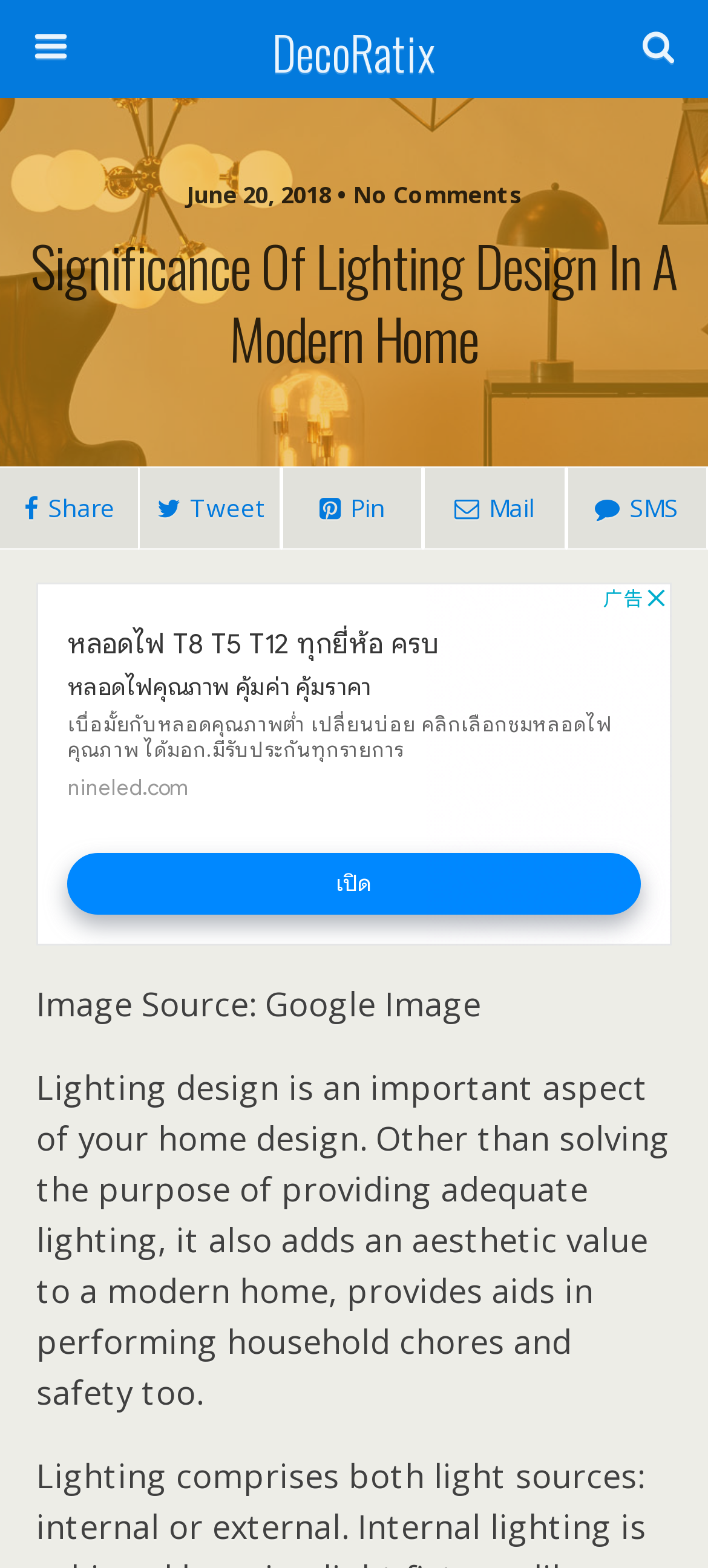Please identify the bounding box coordinates of the element I should click to complete this instruction: 'Click on DecoRatix'. The coordinates should be given as four float numbers between 0 and 1, like this: [left, top, right, bottom].

[0.16, 0.0, 0.84, 0.066]